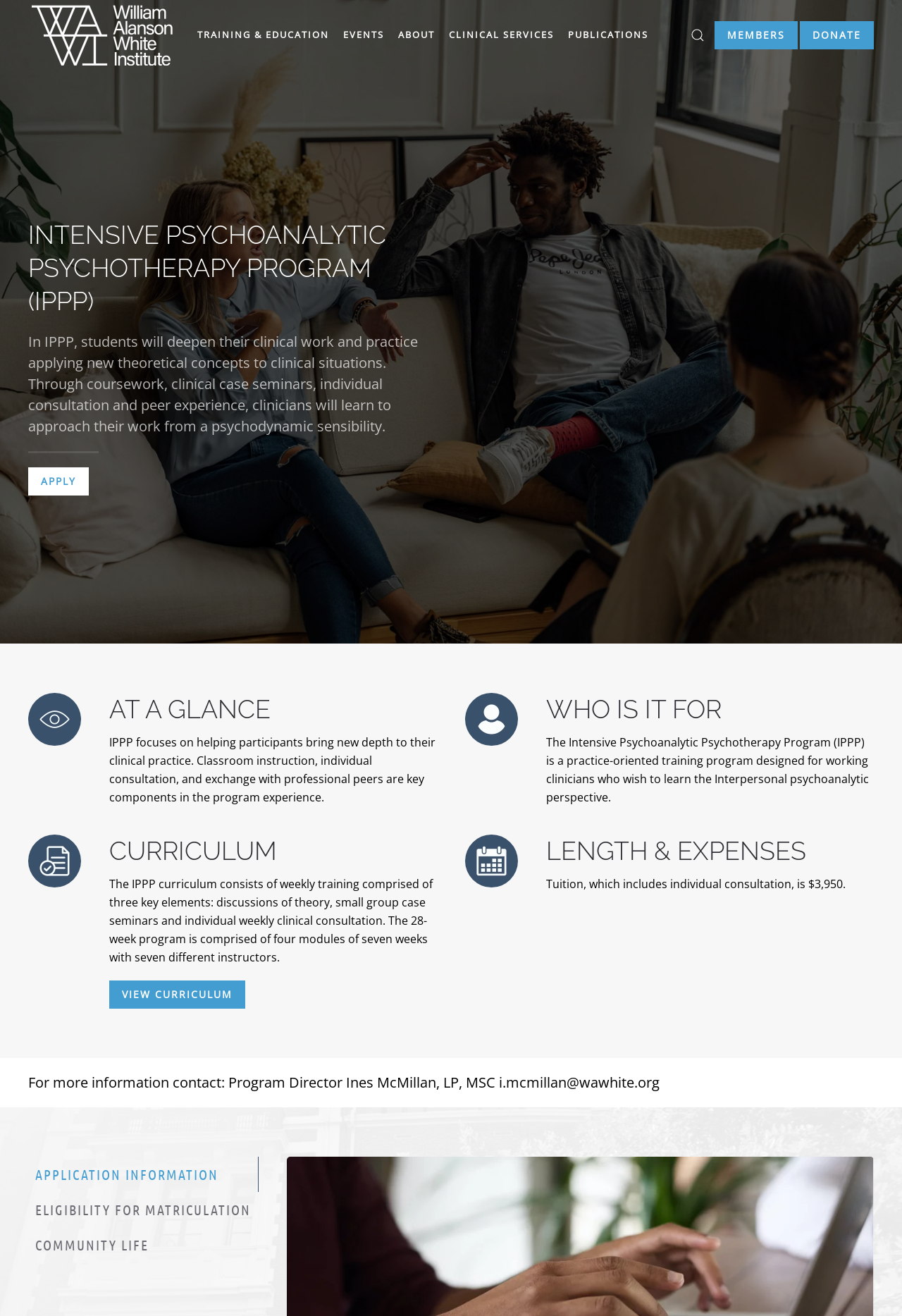Pinpoint the bounding box coordinates of the clickable area needed to execute the instruction: "Click on the 'Next post: 3 Reasons Why You Need A Shoe Display Case' link". The coordinates should be specified as four float numbers between 0 and 1, i.e., [left, top, right, bottom].

None